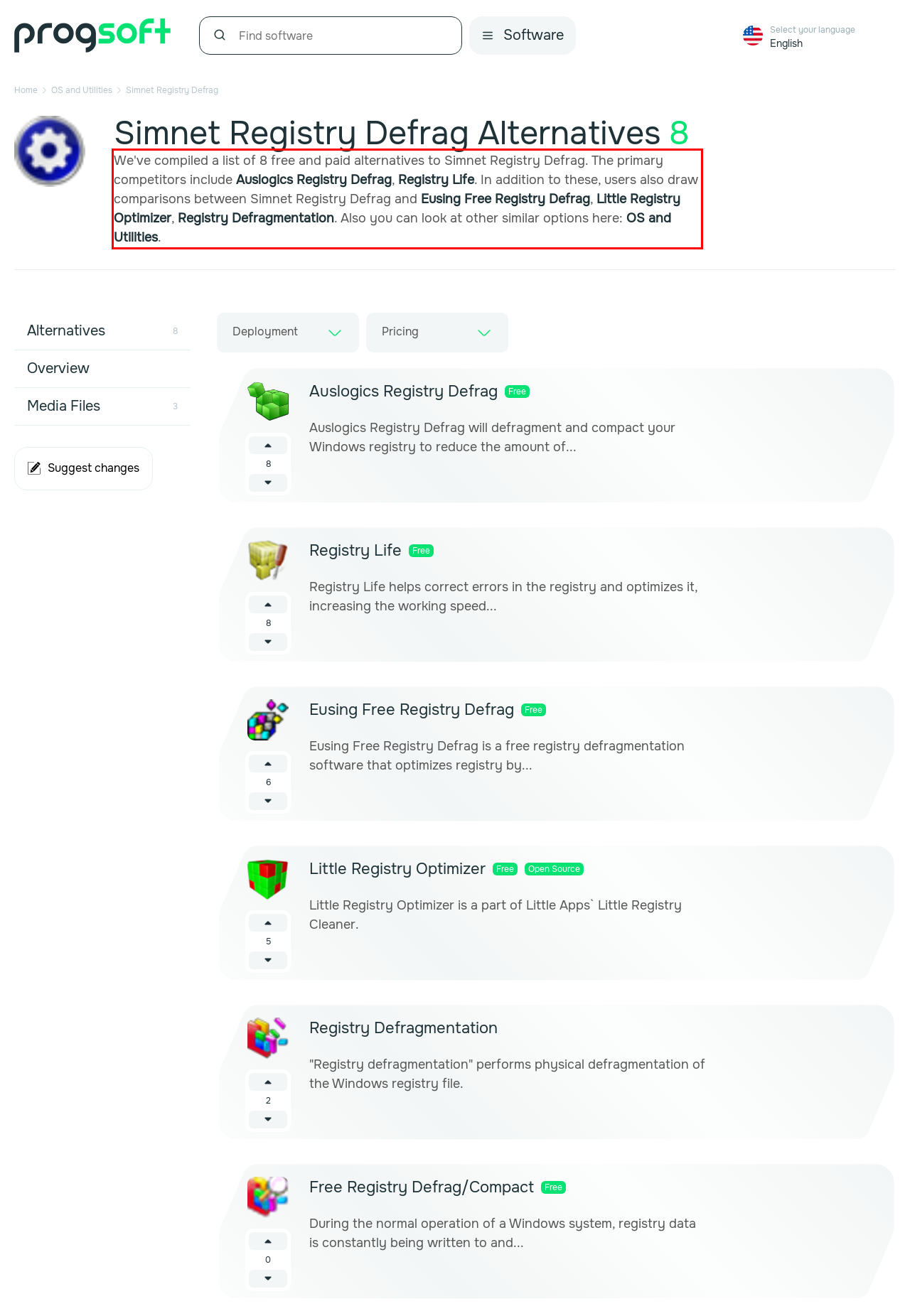Using the provided screenshot of a webpage, recognize the text inside the red rectangle bounding box by performing OCR.

We've compiled a list of 8 free and paid alternatives to Simnet Registry Defrag. The primary competitors include Auslogics Registry Defrag, Registry Life. In addition to these, users also draw comparisons between Simnet Registry Defrag and Eusing Free Registry Defrag, Little Registry Optimizer, Registry Defragmentation. Also you can look at other similar options here: OS and Utilities.